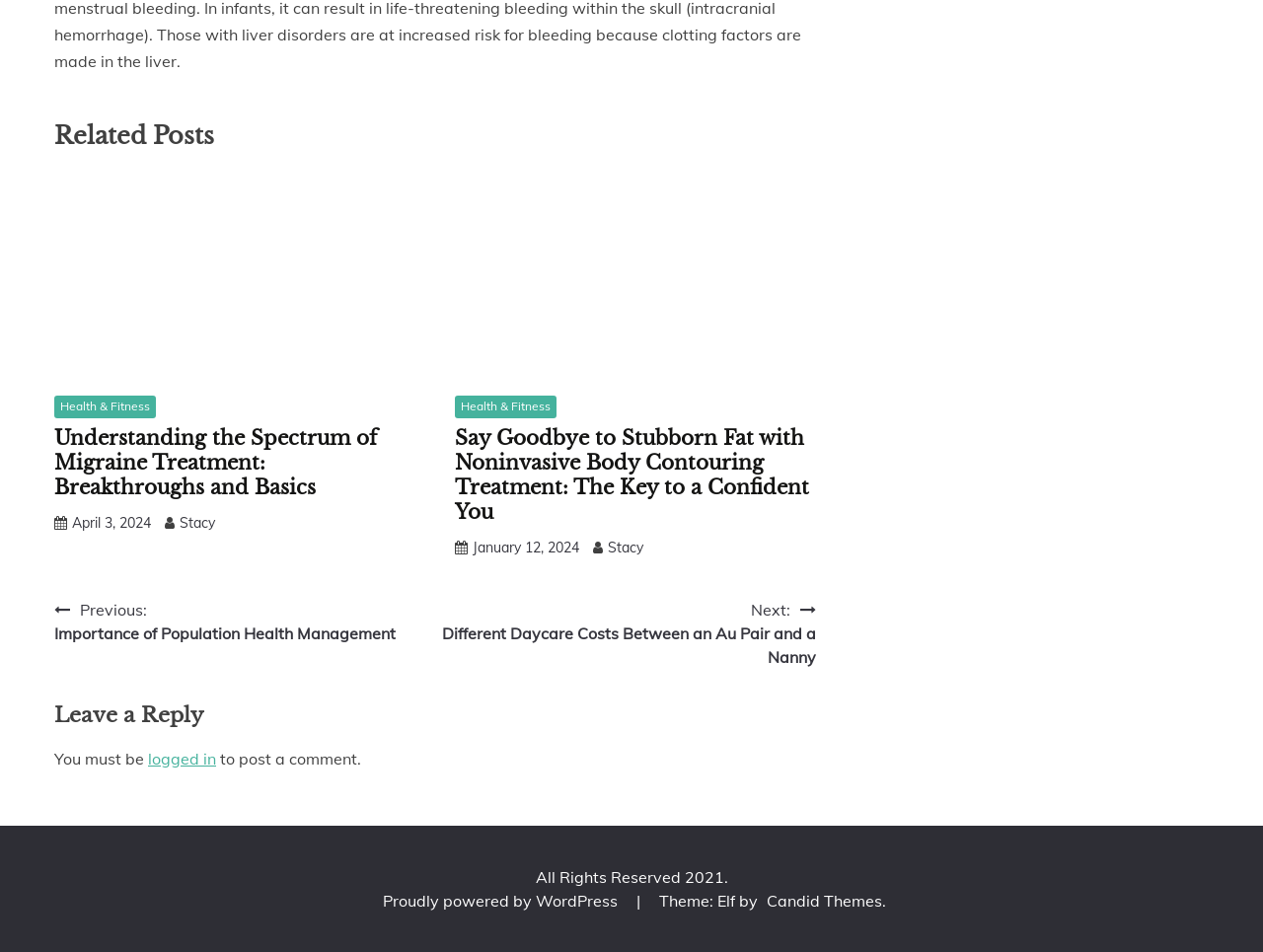Specify the bounding box coordinates of the area to click in order to execute this command: 'Navigate to the next post'. The coordinates should consist of four float numbers ranging from 0 to 1, and should be formatted as [left, top, right, bottom].

[0.344, 0.628, 0.646, 0.702]